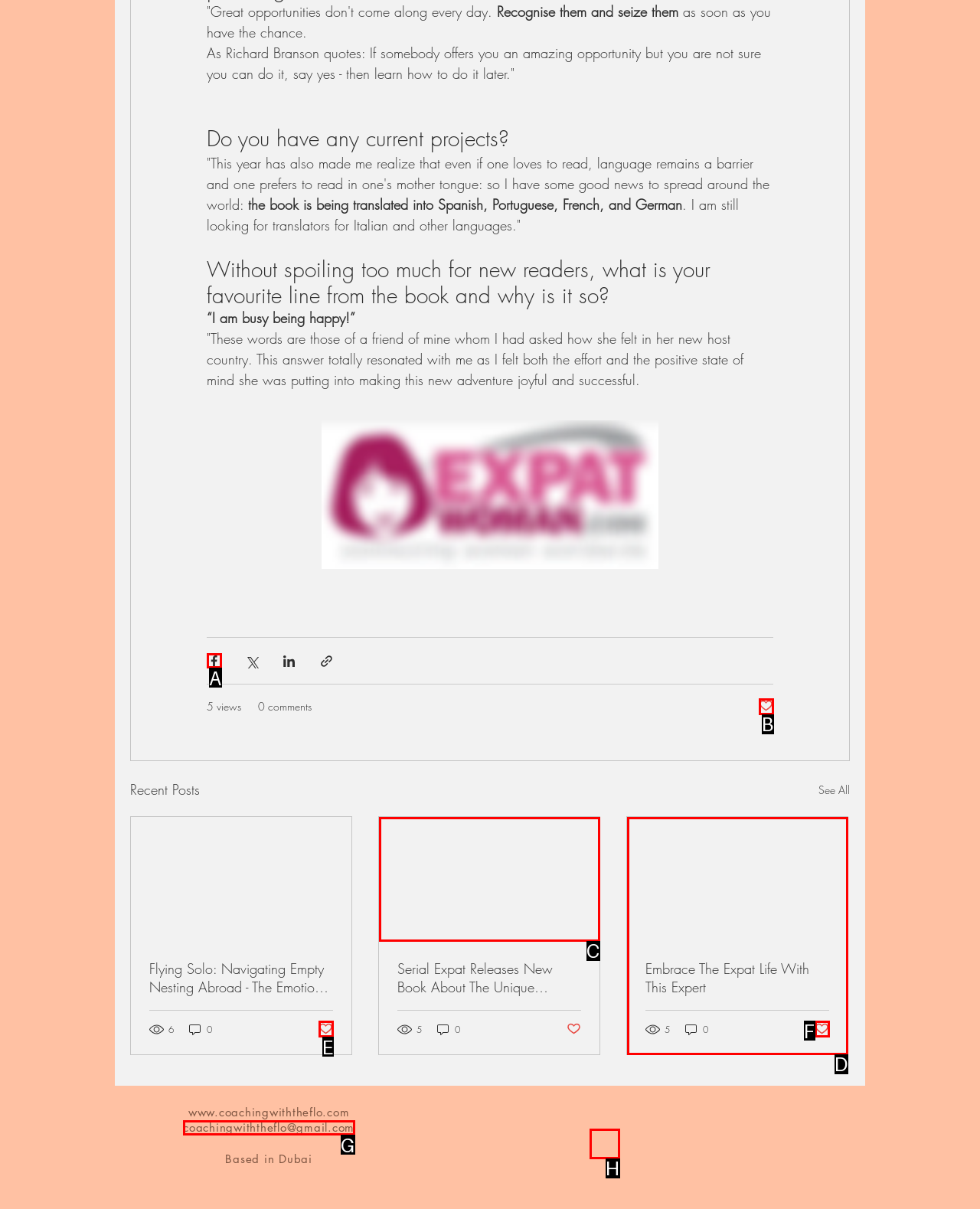Which lettered option should be clicked to perform the following task: Contact via email coachingwiththeflo@gmail.com
Respond with the letter of the appropriate option.

G